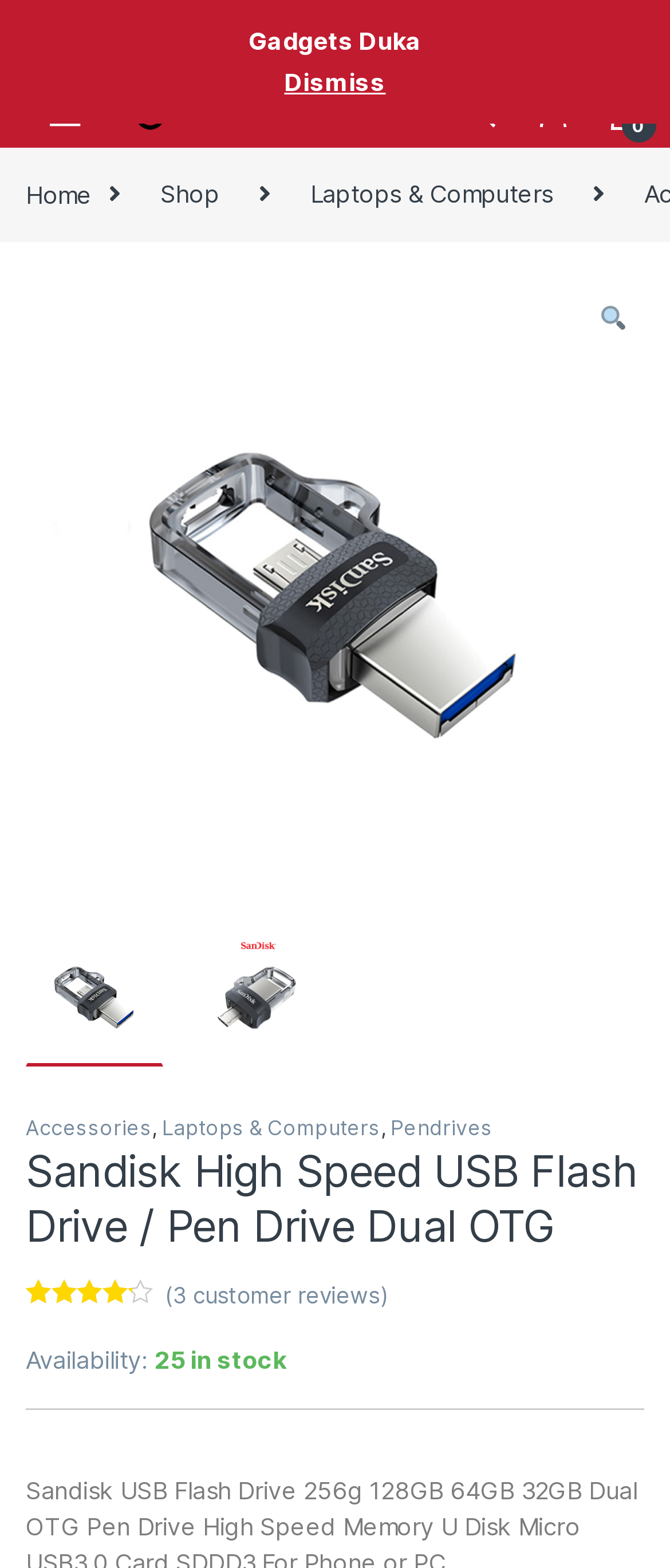What is the category of the product?
Refer to the image and answer the question using a single word or phrase.

Pendrives